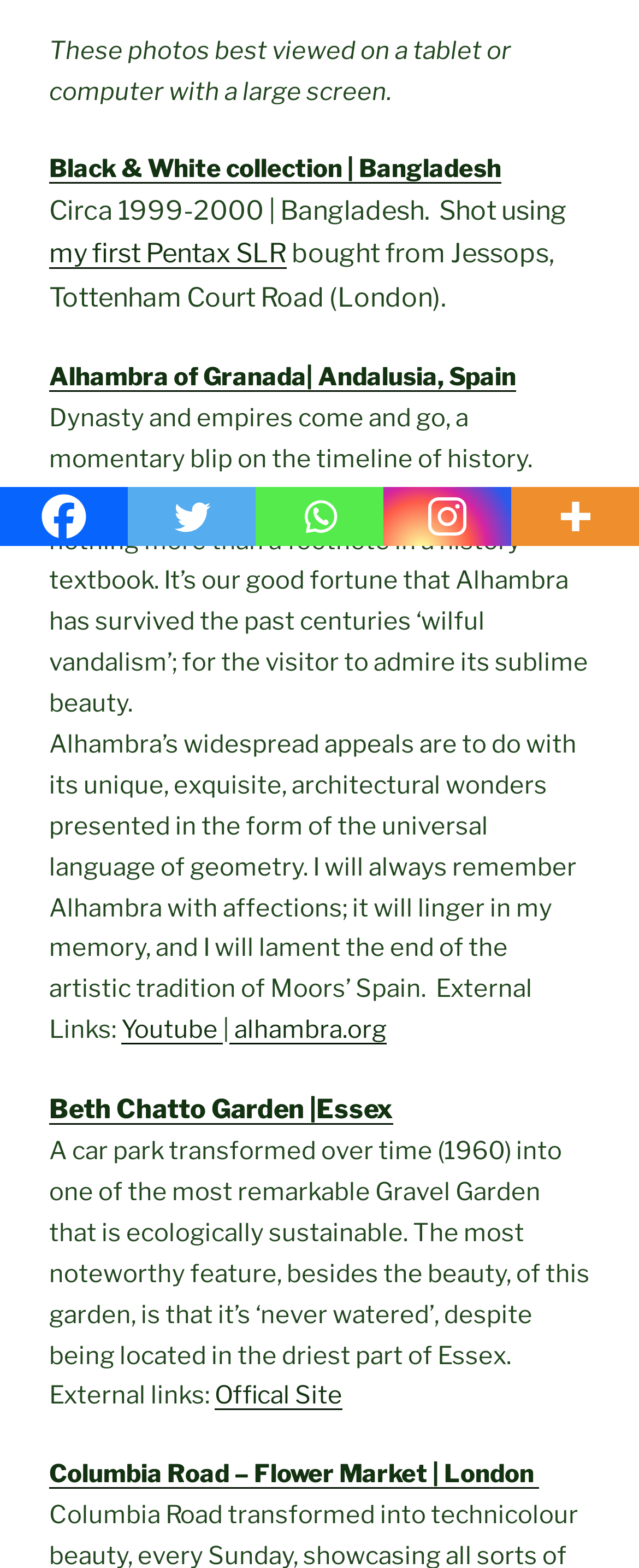Return the bounding box coordinates of the UI element that corresponds to this description: "my first Pentax SLR". The coordinates must be given as four float numbers in the range of 0 and 1, [left, top, right, bottom].

[0.077, 0.152, 0.449, 0.172]